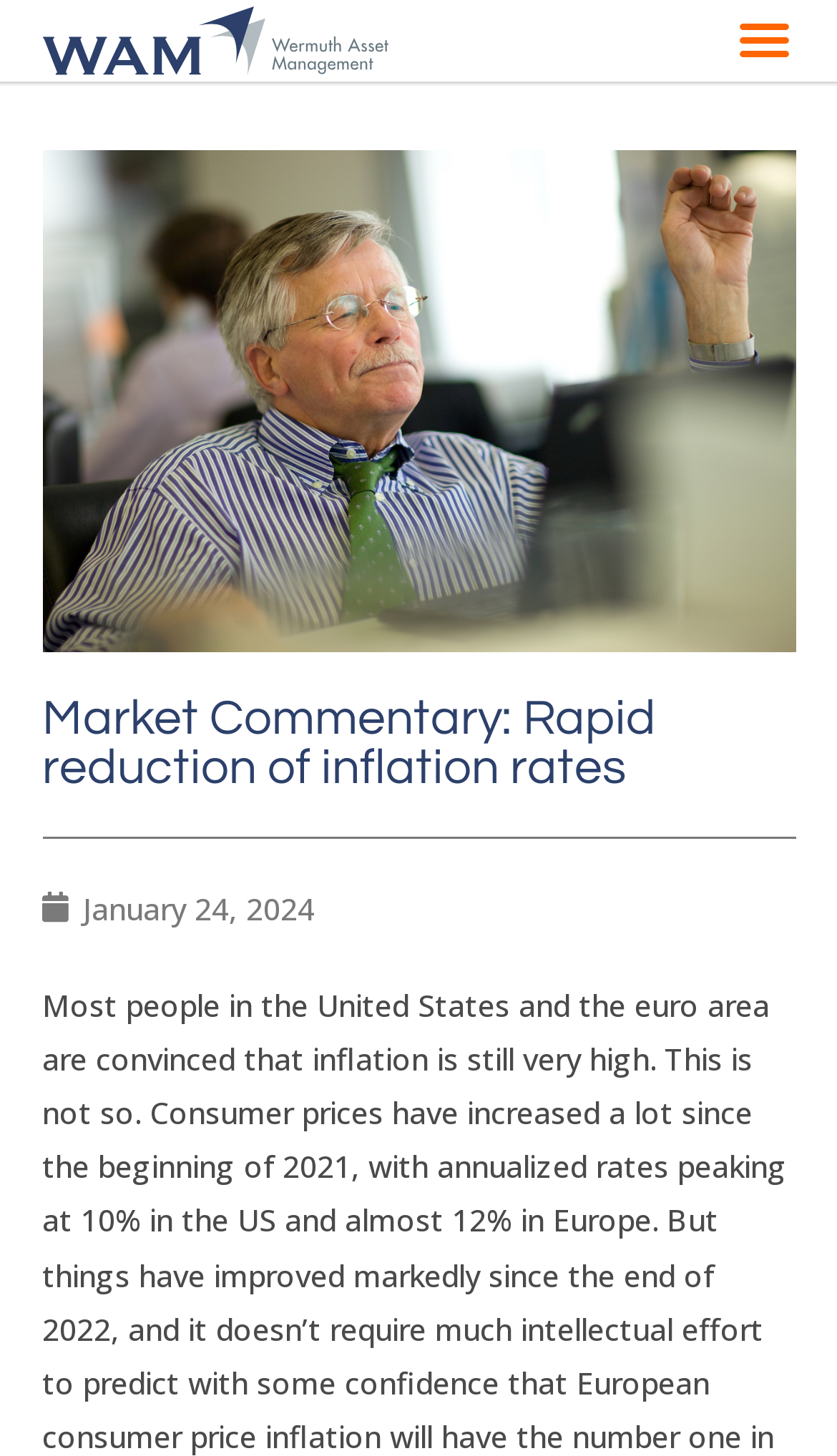Provide the bounding box for the UI element matching this description: "Menu".

[0.865, 0.0, 0.962, 0.055]